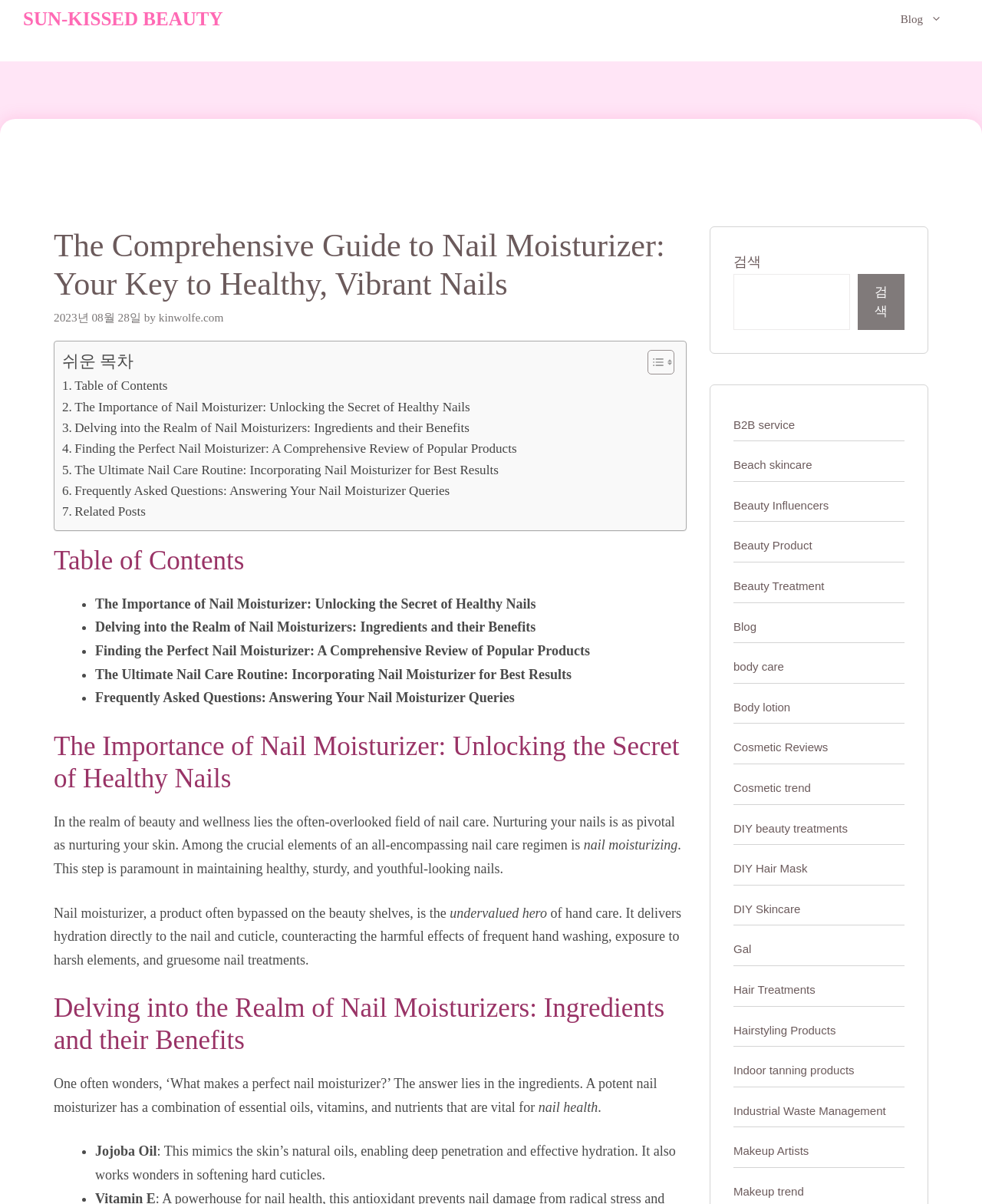Please specify the coordinates of the bounding box for the element that should be clicked to carry out this instruction: "Go to the 'Blog' page". The coordinates must be four float numbers between 0 and 1, formatted as [left, top, right, bottom].

[0.9, 0.007, 0.977, 0.025]